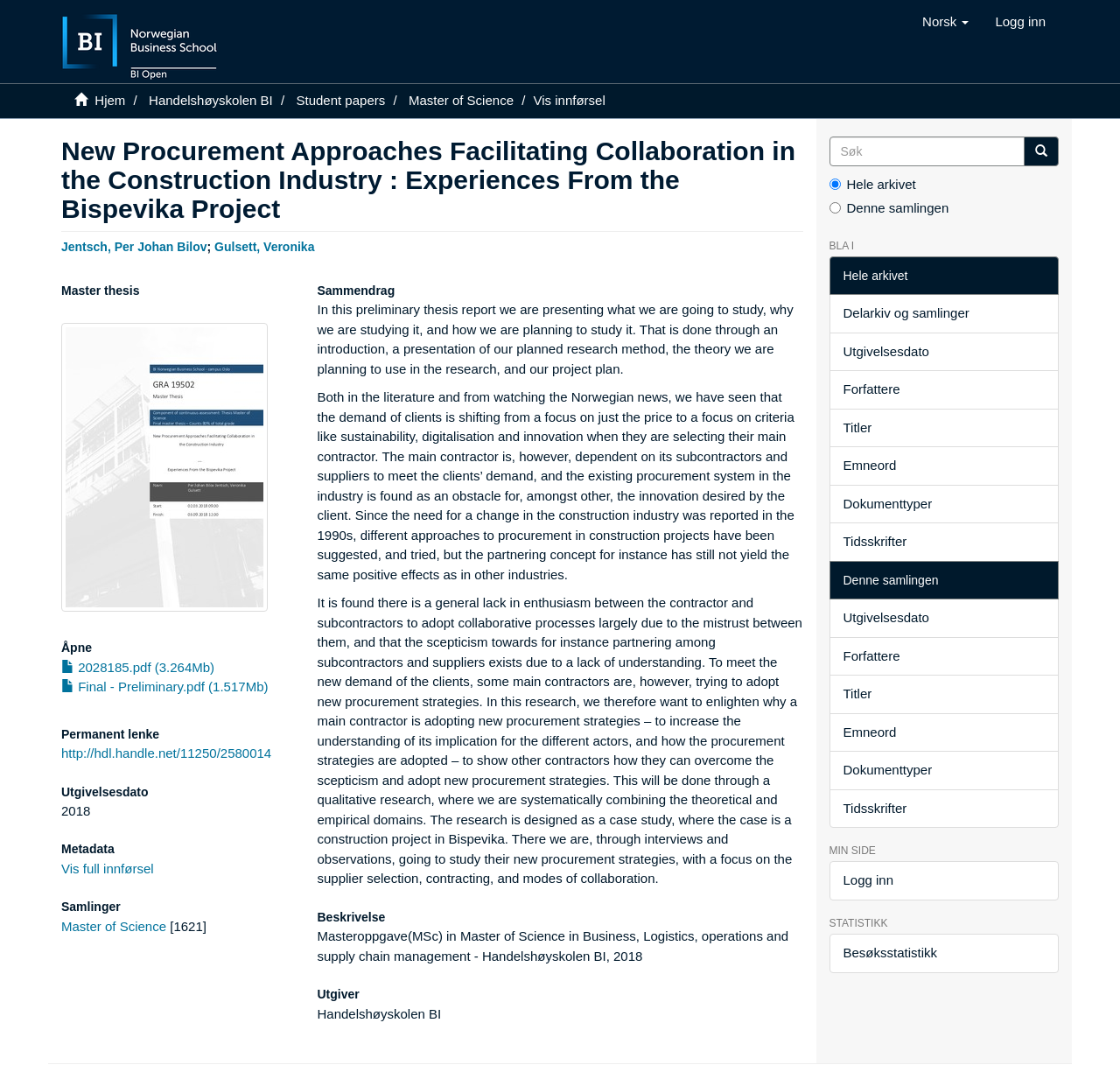What is the name of the school where the thesis was submitted?
Please answer the question with a single word or phrase, referencing the image.

Handelshøyskolen BI